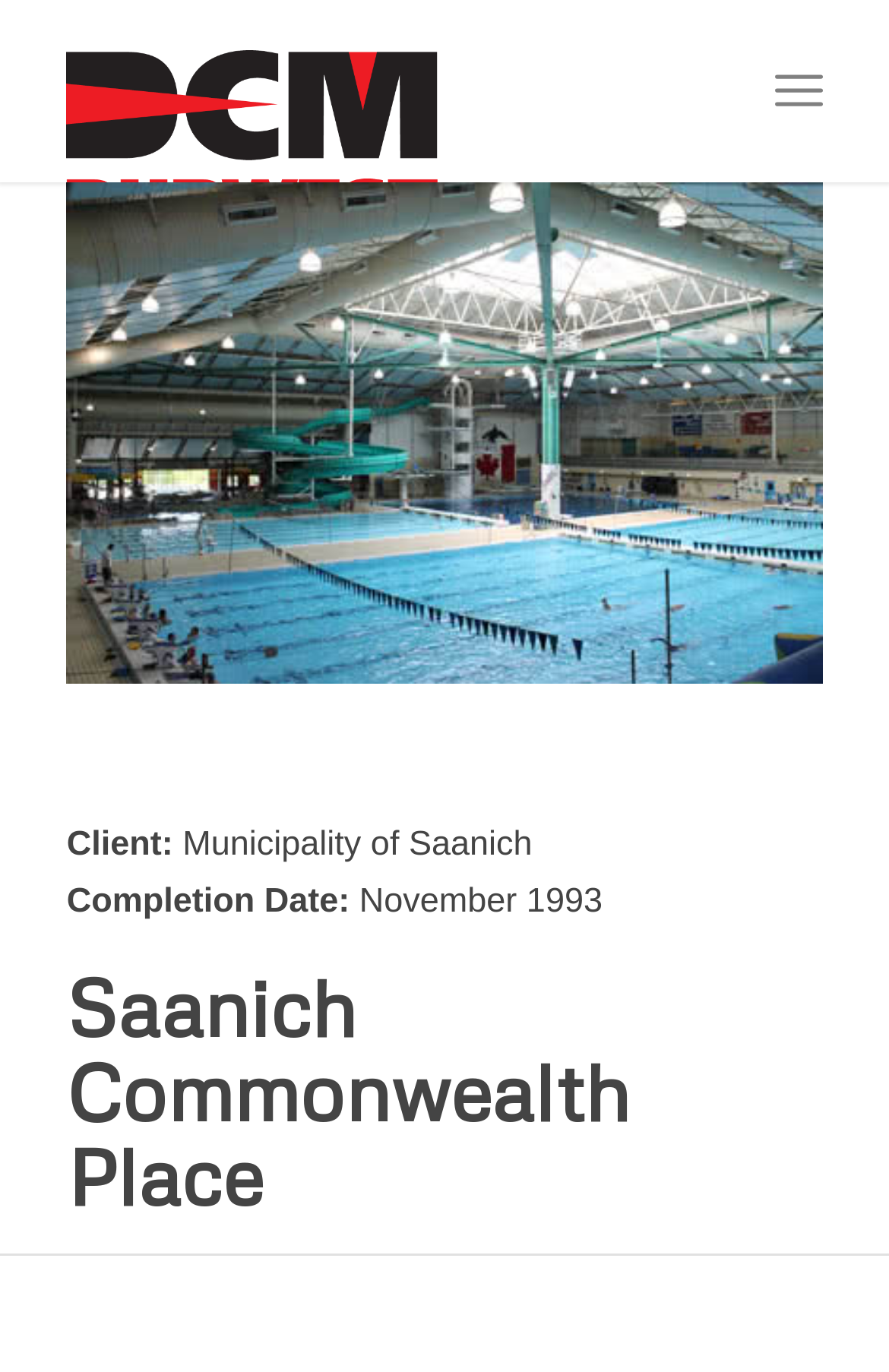Give a succinct answer to this question in a single word or phrase: 
When was the project completed?

November 1993